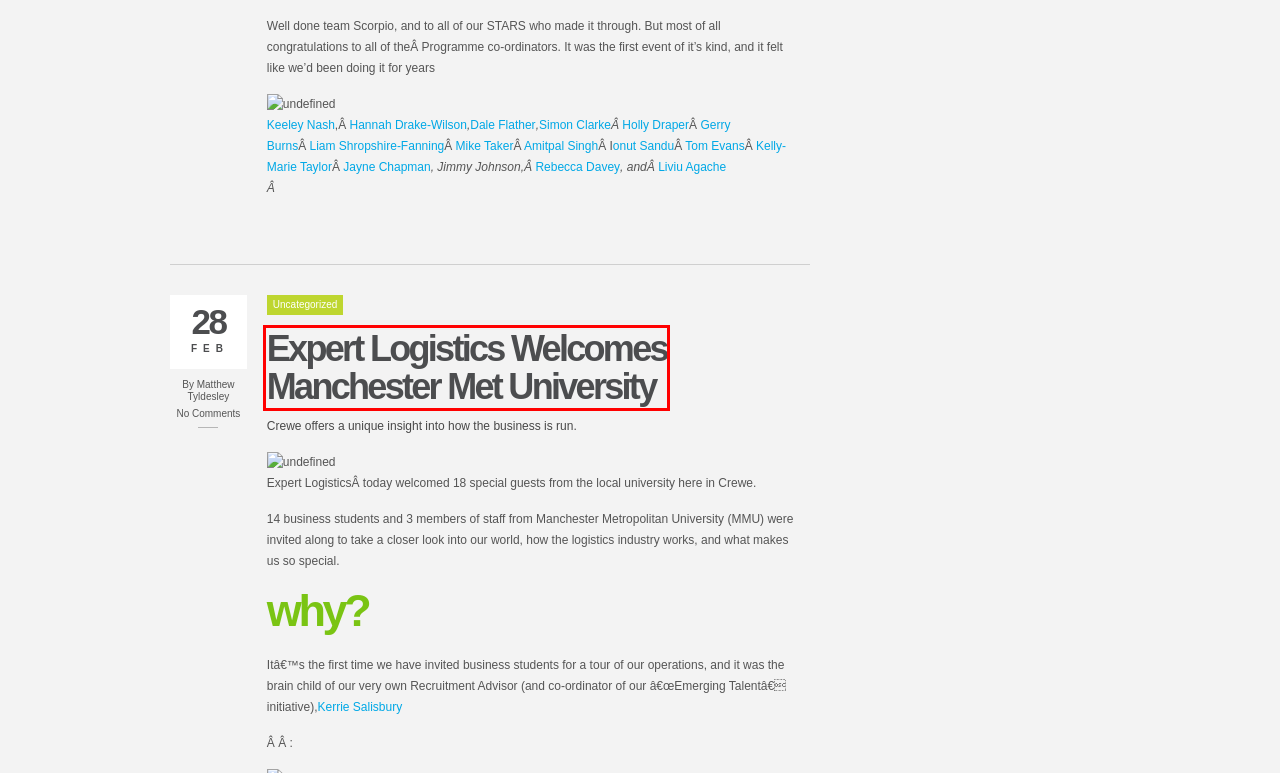You have been given a screenshot of a webpage, where a red bounding box surrounds a UI element. Identify the best matching webpage description for the page that loads after the element in the bounding box is clicked. Options include:
A. Congratulations to Crewe’s Karl Williams | Expert Logistics
B. March | 2016 | Expert Logistics
C. How We Do It | Expert Logistics
D. August | 2014 | Expert Logistics
E. Logistics Apprentice Challenge | Expert Logistics
F. March | 2018 | Expert Logistics
G. Clients | Expert Logistics
H. Expert Logistics Welcomes Manchester Met University | Expert Logistics

H